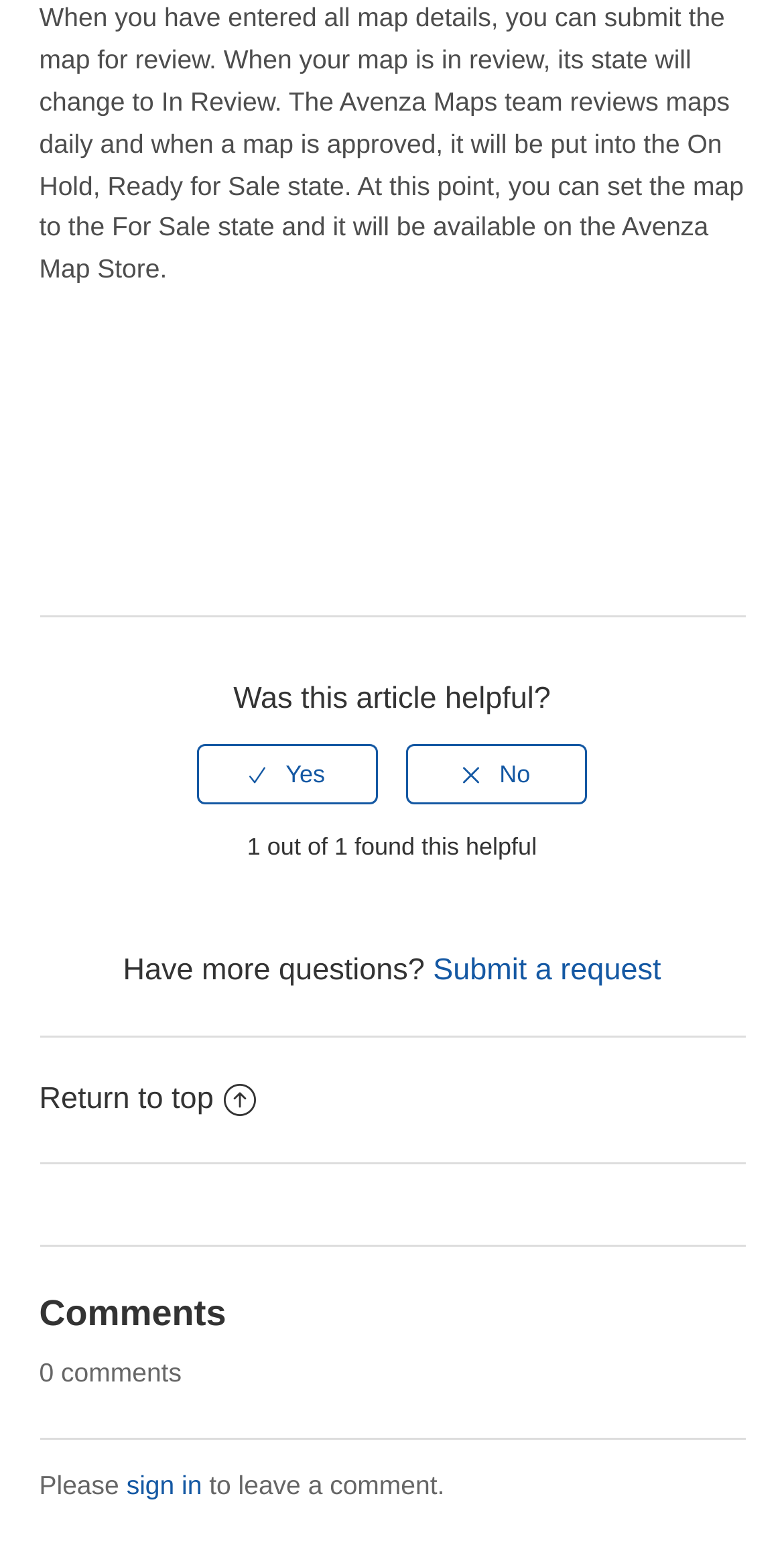Identify the coordinates of the bounding box for the element described below: "Submit a request". Return the coordinates as four float numbers between 0 and 1: [left, top, right, bottom].

[0.552, 0.619, 0.843, 0.641]